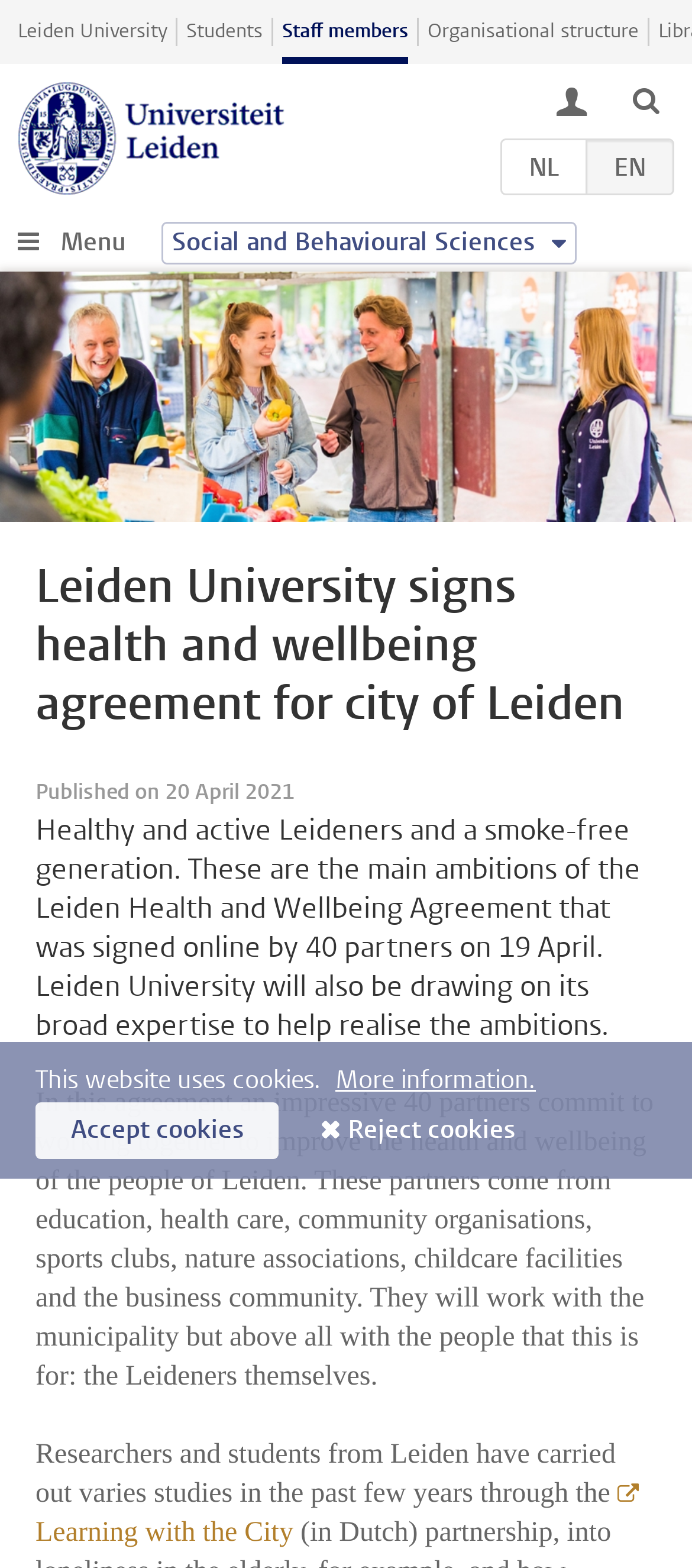Determine the bounding box coordinates of the clickable region to execute the instruction: "Switch to English language". The coordinates should be four float numbers between 0 and 1, denoted as [left, top, right, bottom].

[0.887, 0.096, 0.933, 0.118]